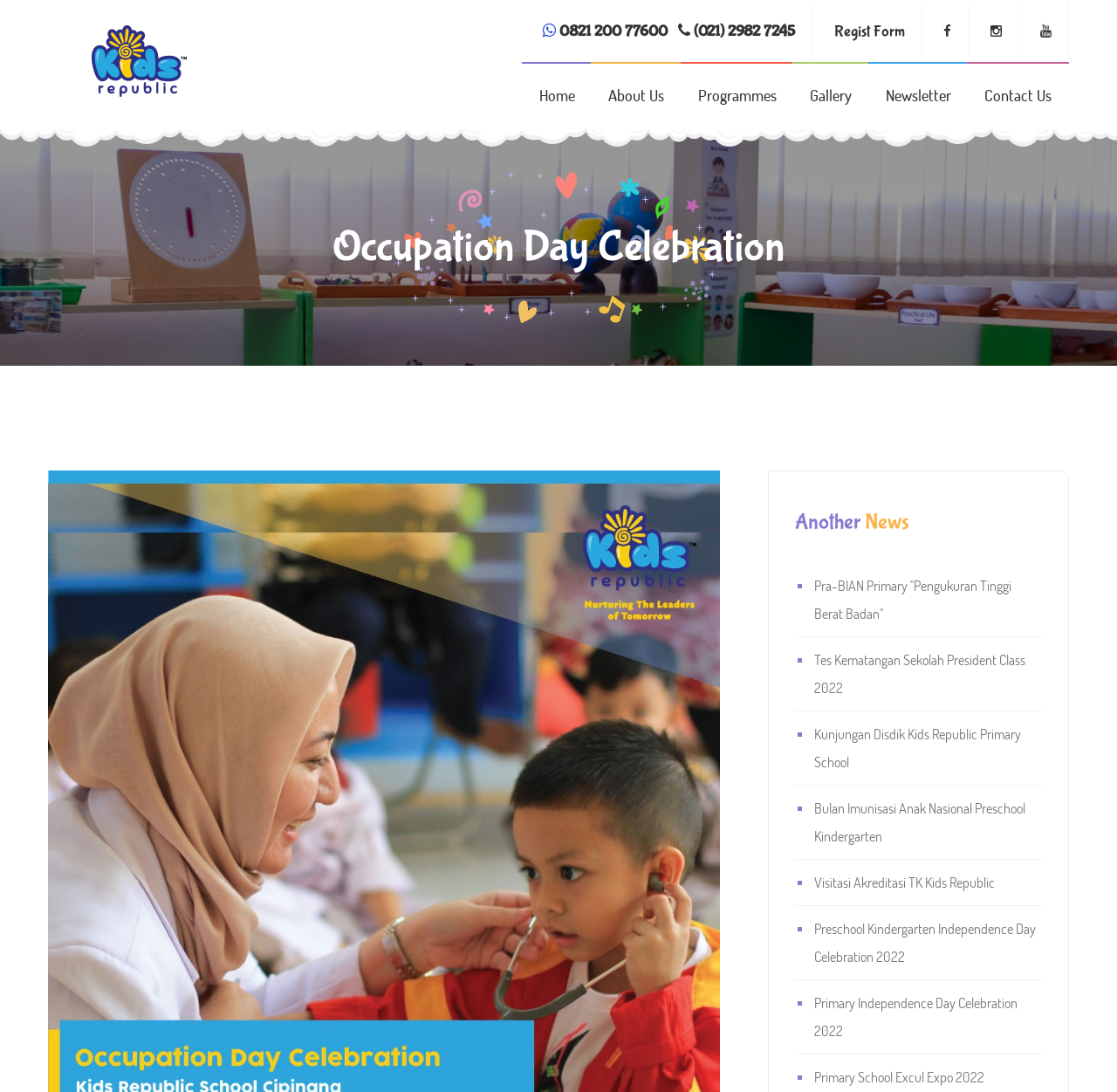Summarize the contents and layout of the webpage in detail.

The webpage is titled "Kids Republic - Nurturing The Leaders of Tomorrow - Kids Republic". At the top left corner, there is a logo of "KR" with a link to it. Next to the logo, there are three links: a phone number "0821 200 77600", an email address "(021) 2982 7245", and a "Regist Form" link. 

On the top right corner, there are four social media links, represented by icons. Below these links, there is a navigation menu with six links: "Home", "About Us", "Programmes", "Gallery", "Newsletter", and "Contact Us". 

The main content of the webpage is divided into two sections. The top section has a heading "Occupation Day Celebration" that spans the entire width of the page. The bottom section has another heading "Another News" and lists six news articles with links, including "Pra-BIAN Primary 'Pengukuran Tinggi Berat Badan'", "Tes Kematangan Sekolah President Class 2022", and others. These news articles are arranged vertically, one below the other, and take up most of the page's content area.